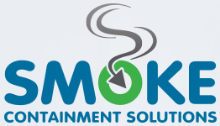Give a detailed account of what is happening in the image.

The image features the logo of "Smoke Containment Solutions," prominently showcasing the word "SMOKE" in bold, blue letters. Above the text, a stylized graphic of smoke curls upward, accompanied by a green circular icon featuring an arrow pointing downward, symbolizing containment. The logo effectively communicates the business's focus on innovative solutions for smoke and fire control systems, emphasizing a commitment to safety and efficiency. The overall design is modern and visually striking, indicative of the professional services offered by the company in St. Louis, Missouri.